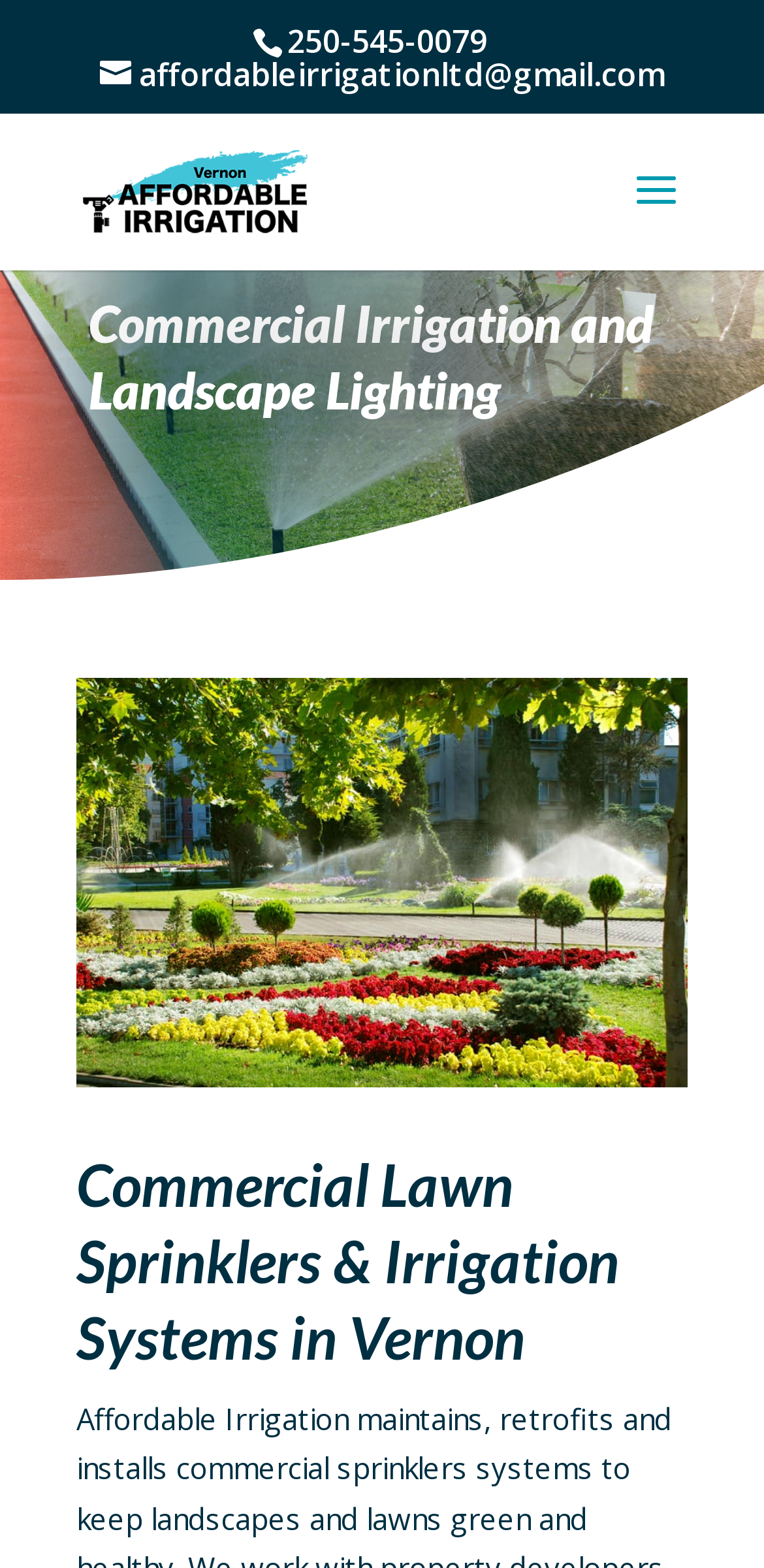Give a one-word or one-phrase response to the question: 
What is the topic of the main image on the webpage?

Commercial property irrigation